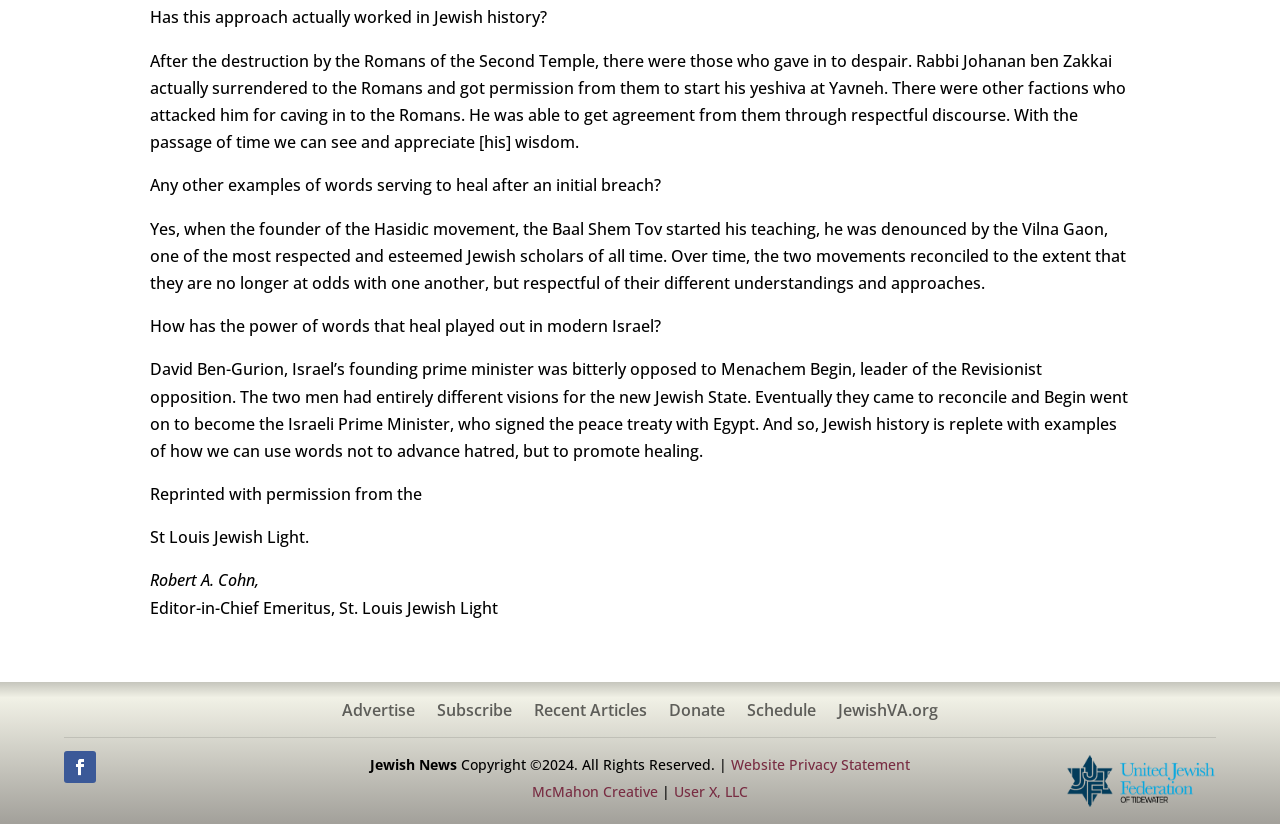Respond with a single word or phrase for the following question: 
What is the name of the publication that reprinted the article?

St Louis Jewish Light